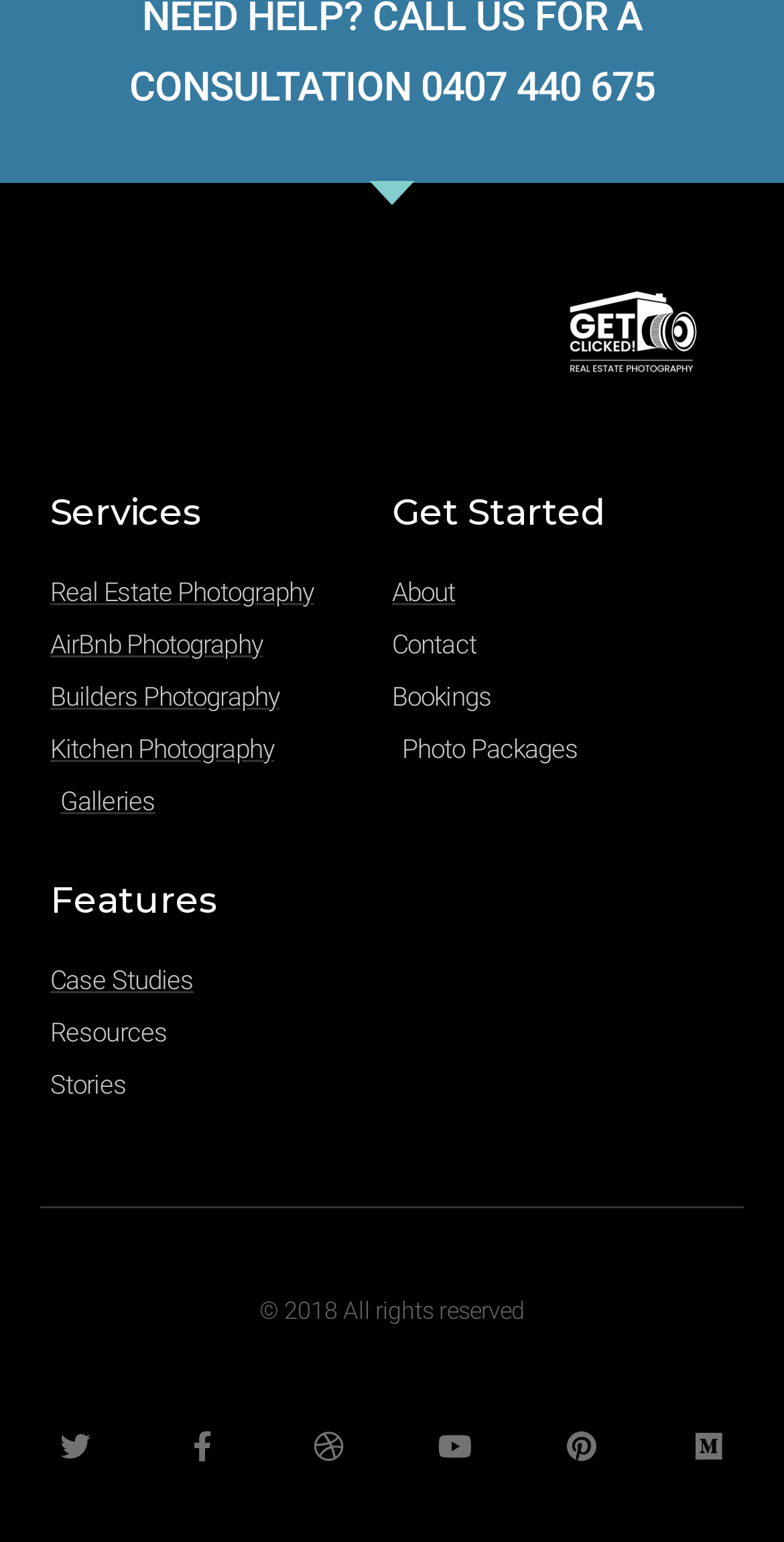How many sections are there on the webpage? Analyze the screenshot and reply with just one word or a short phrase.

3